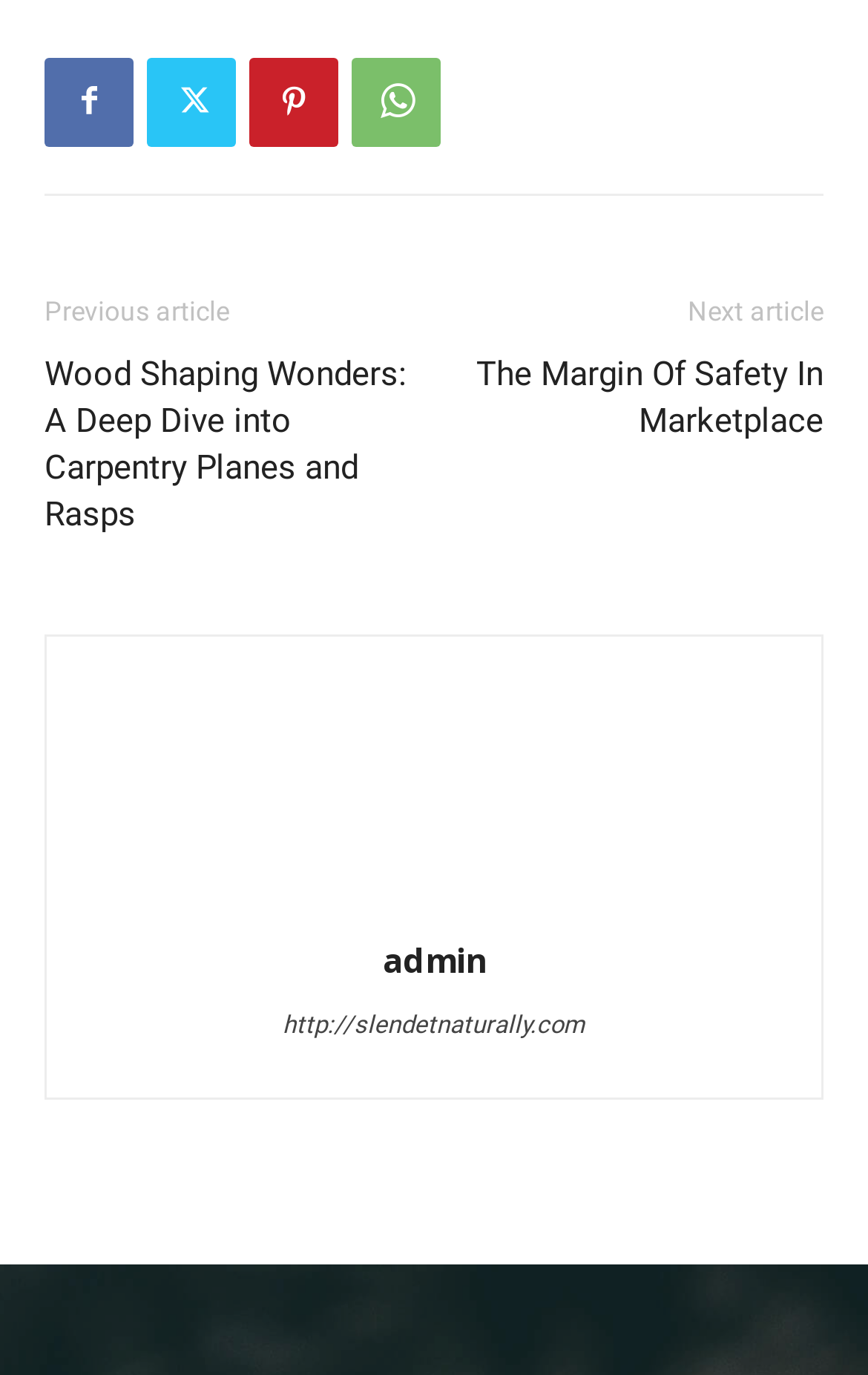Please identify the bounding box coordinates of the clickable area that will allow you to execute the instruction: "Go to next article".

[0.792, 0.215, 0.949, 0.237]